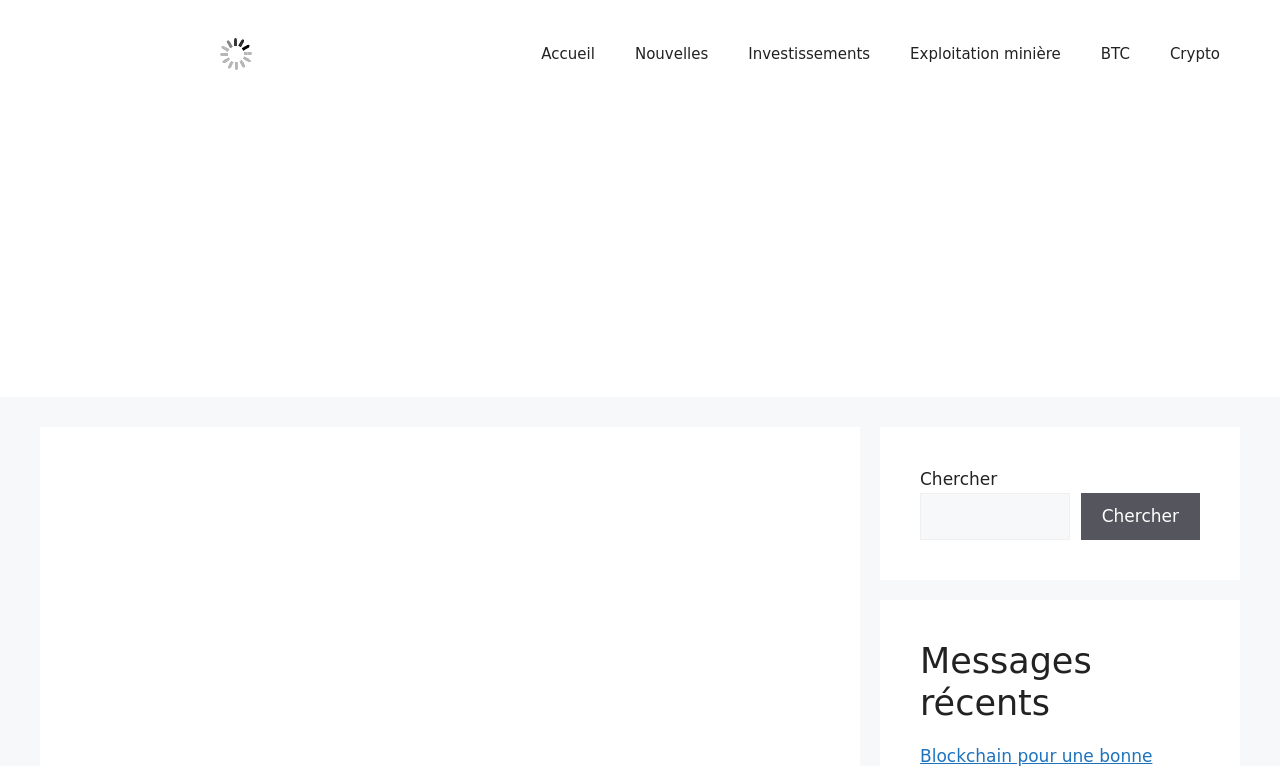From the details in the image, provide a thorough response to the question: What is the purpose of the search box?

I found a search box with a label 'Chercher' and a button with the same text, which suggests that it is used to search for content within the website.